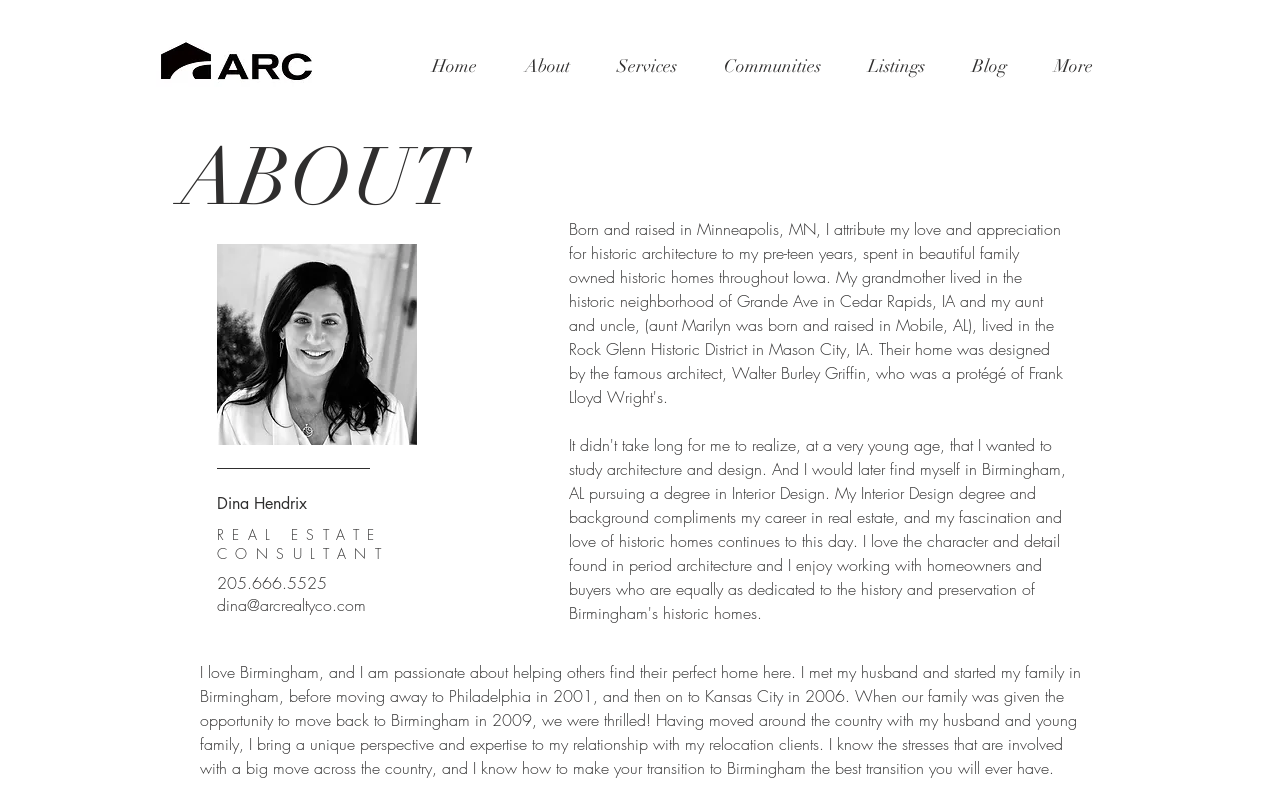Find the bounding box coordinates of the element's region that should be clicked in order to follow the given instruction: "Click Home". The coordinates should consist of four float numbers between 0 and 1, i.e., [left, top, right, bottom].

[0.319, 0.052, 0.391, 0.115]